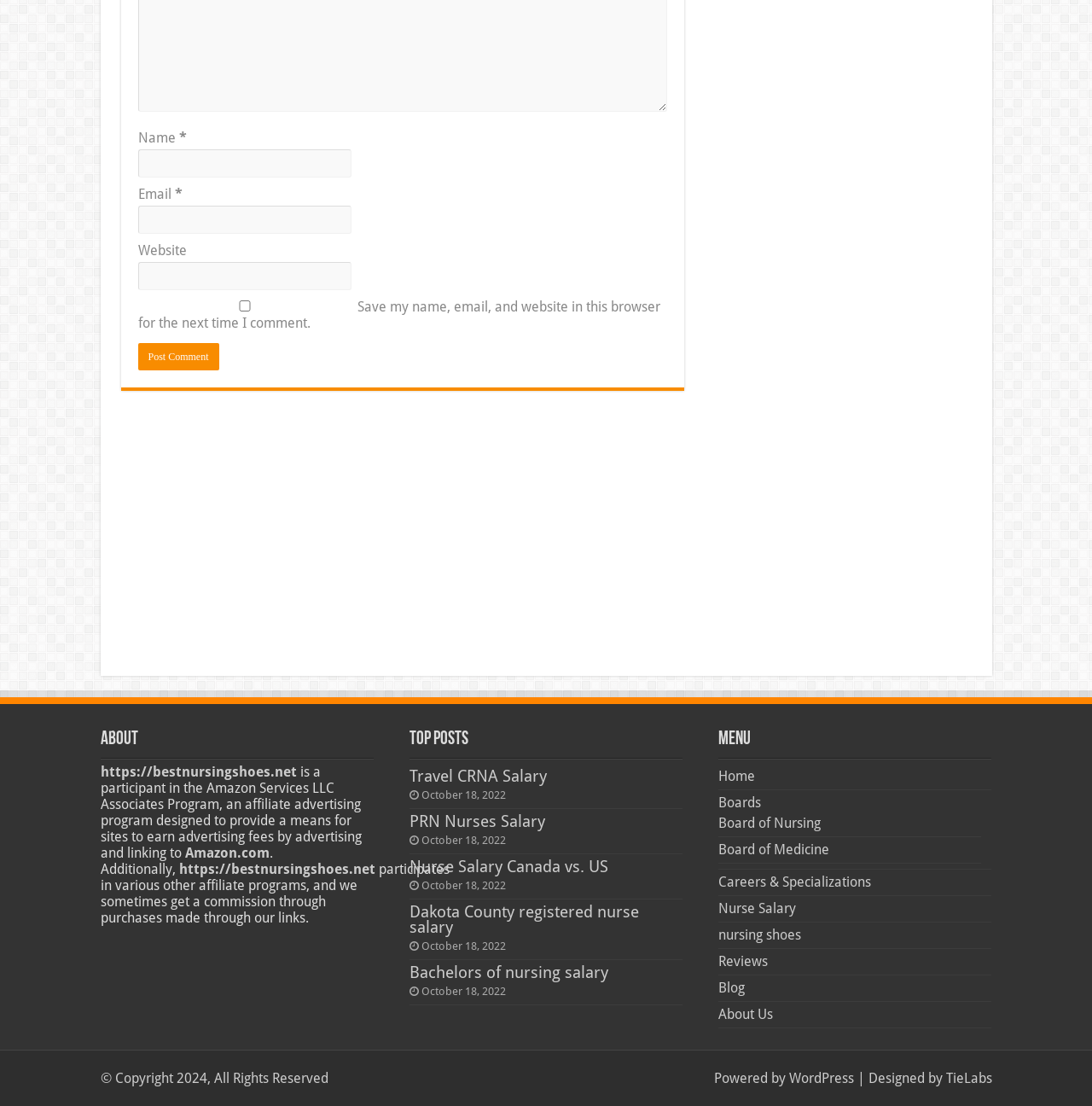Show the bounding box coordinates for the HTML element as described: "Board of Nursing".

[0.658, 0.737, 0.752, 0.752]